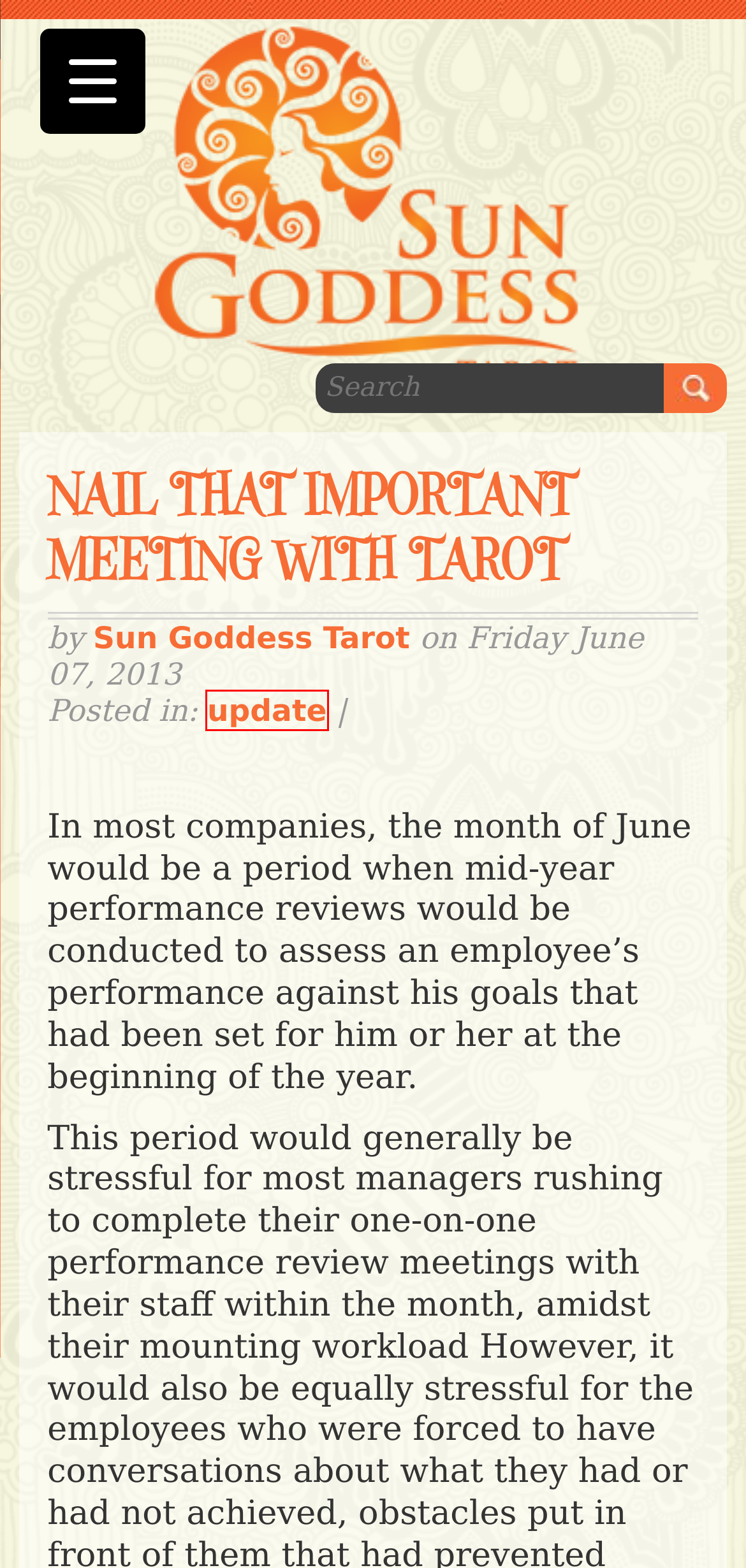Analyze the screenshot of a webpage that features a red rectangle bounding box. Pick the webpage description that best matches the new webpage you would see after clicking on the element within the red bounding box. Here are the candidates:
A. Learn More
B. update | Sun Goddess Tarot
C. Numerology Master in Singapore - Numerology Consultation Services
D. Blog Tool, Publishing Platform, and CMS – WordPress.org
E. Blogs | Sun Goddess Tarot
F. The Workplace Relationship Spread Managing Relationships With Colleagues At Work | Sun Goddess Tarot
G. Log In ‹ Sun Goddess Tarot — WordPress
H. Book an Appointment

B